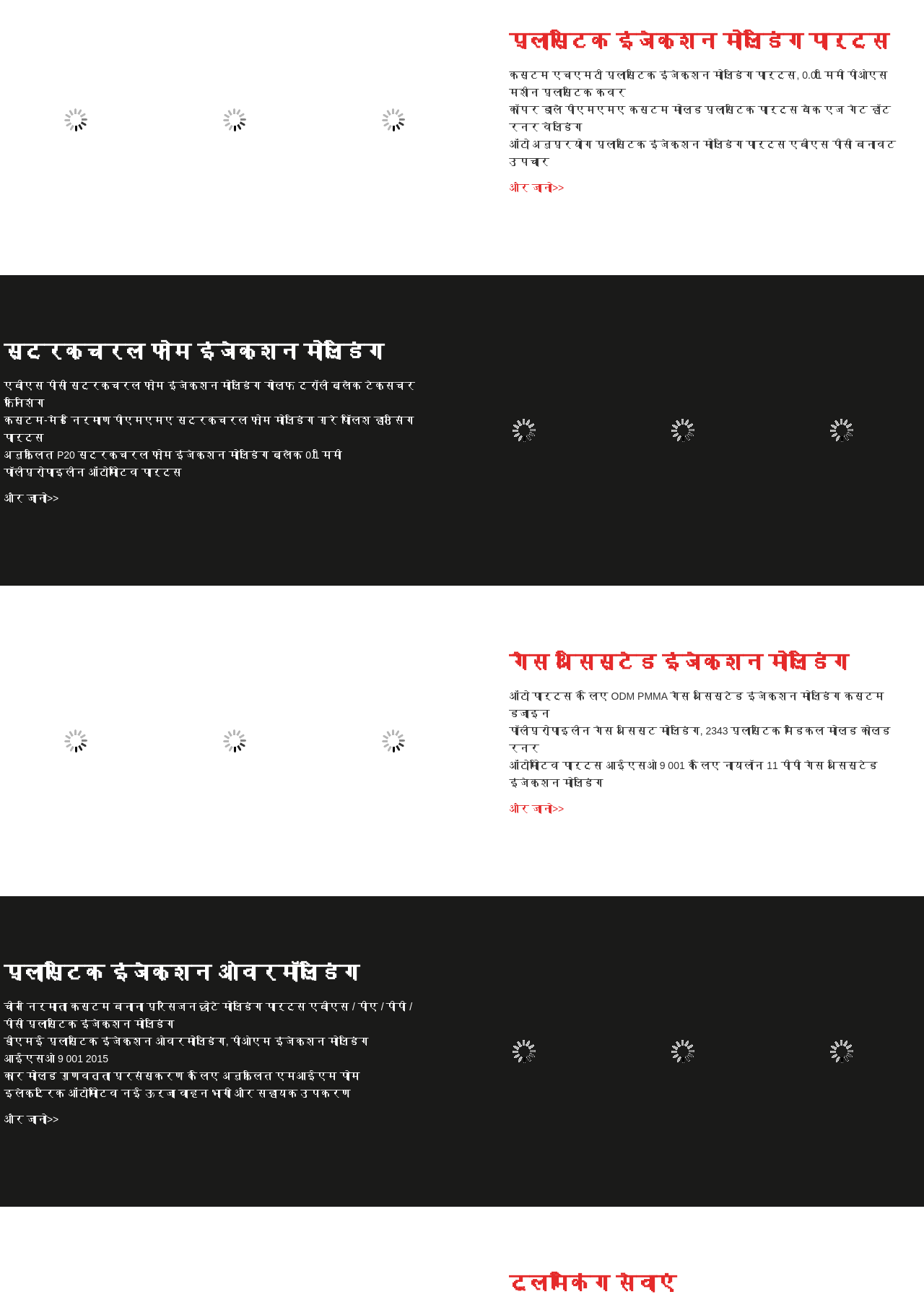How many images are on this webpage?
Give a single word or phrase as your answer by examining the image.

More than 10